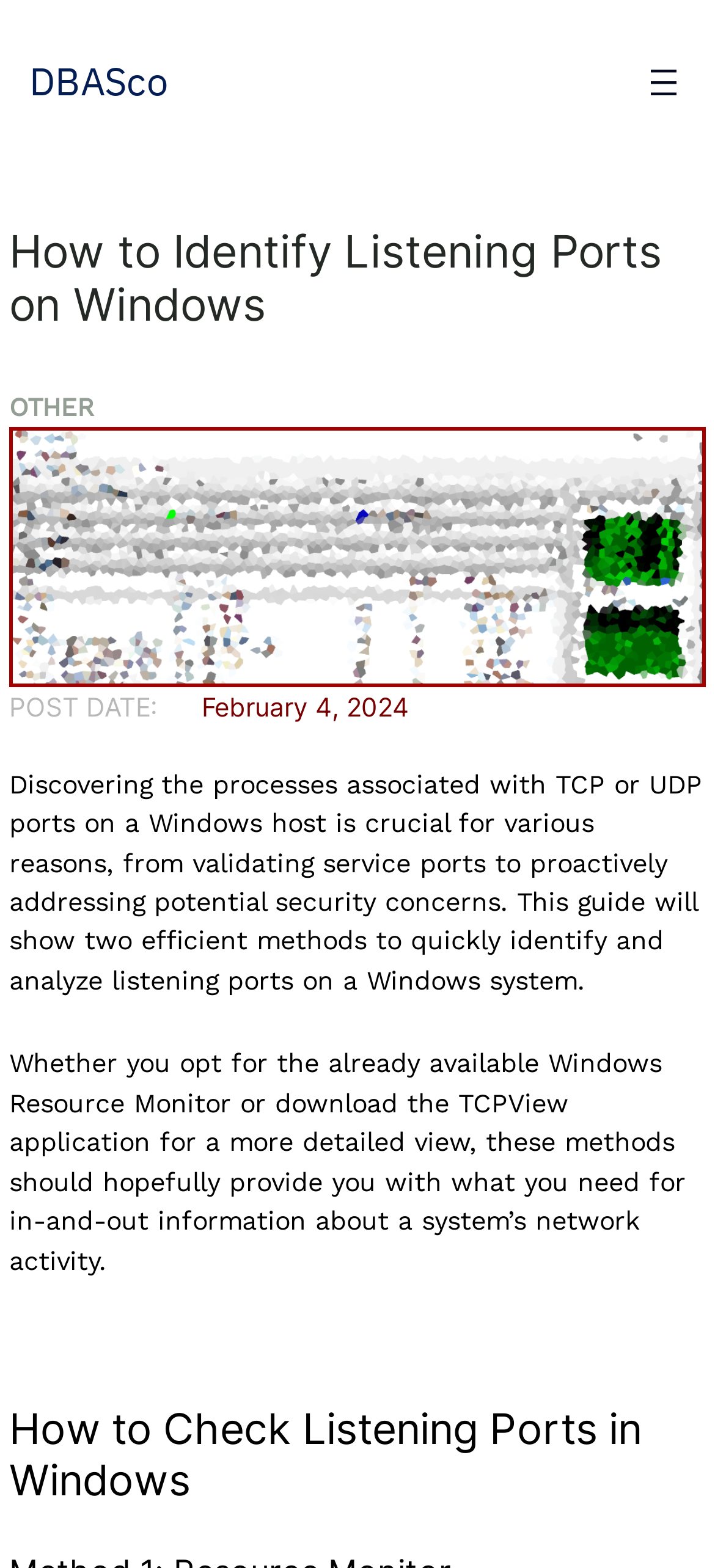Using the format (top-left x, top-left y, bottom-right x, bottom-right y), and given the element description, identify the bounding box coordinates within the screenshot: DBASco

[0.041, 0.035, 0.236, 0.068]